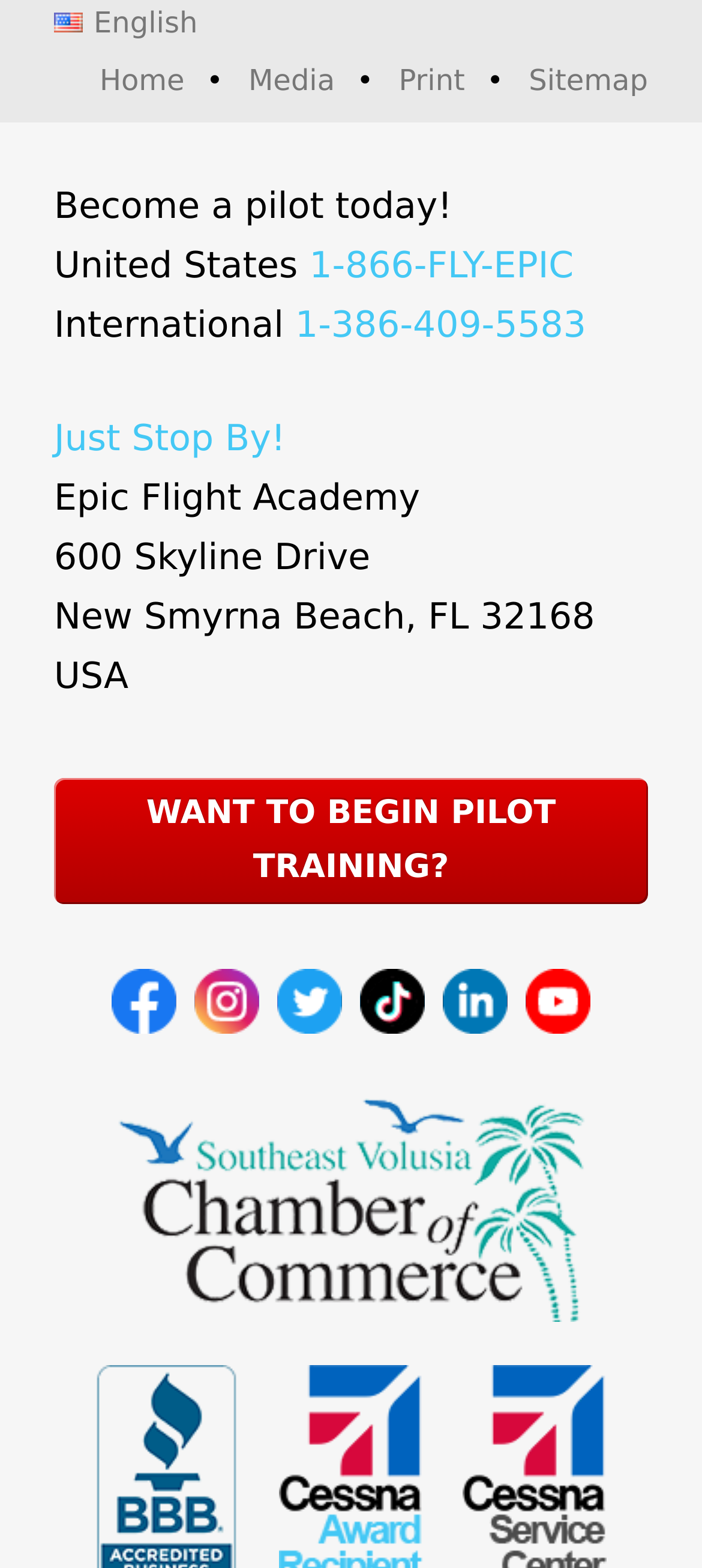Pinpoint the bounding box coordinates of the clickable area necessary to execute the following instruction: "Visit Castle Hills Marketplace". The coordinates should be given as four float numbers between 0 and 1, namely [left, top, right, bottom].

None